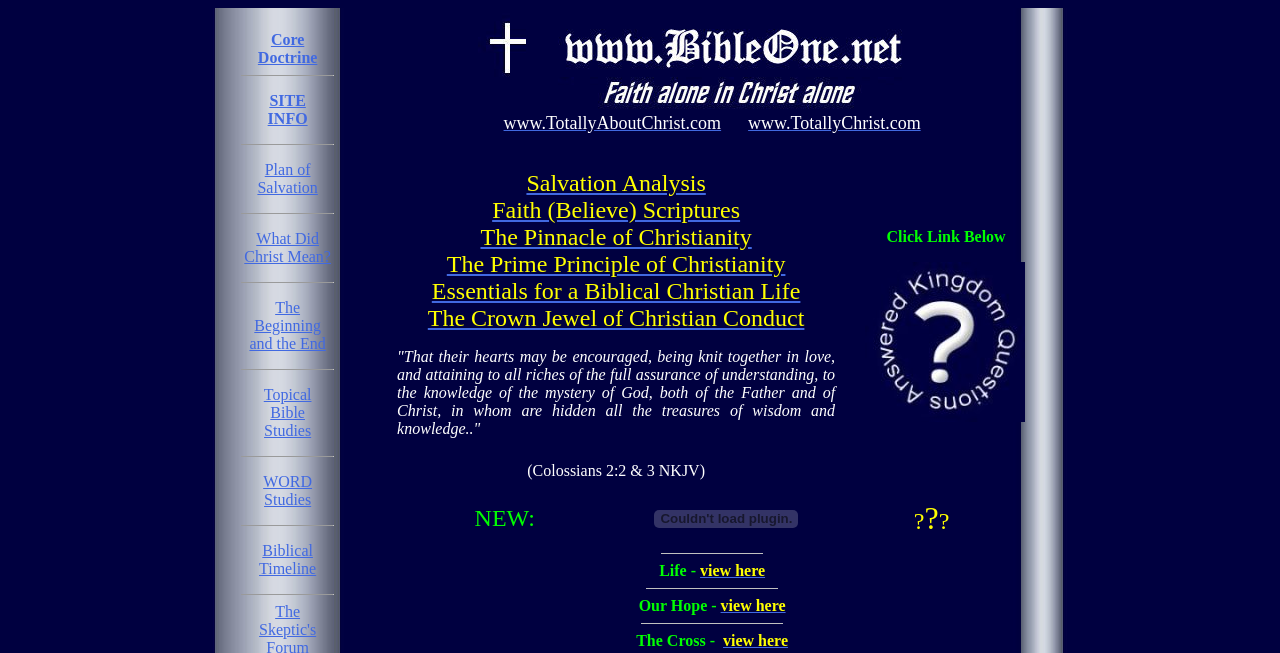Pinpoint the bounding box coordinates of the element to be clicked to execute the instruction: "Click on Core Doctrine".

[0.201, 0.047, 0.248, 0.101]